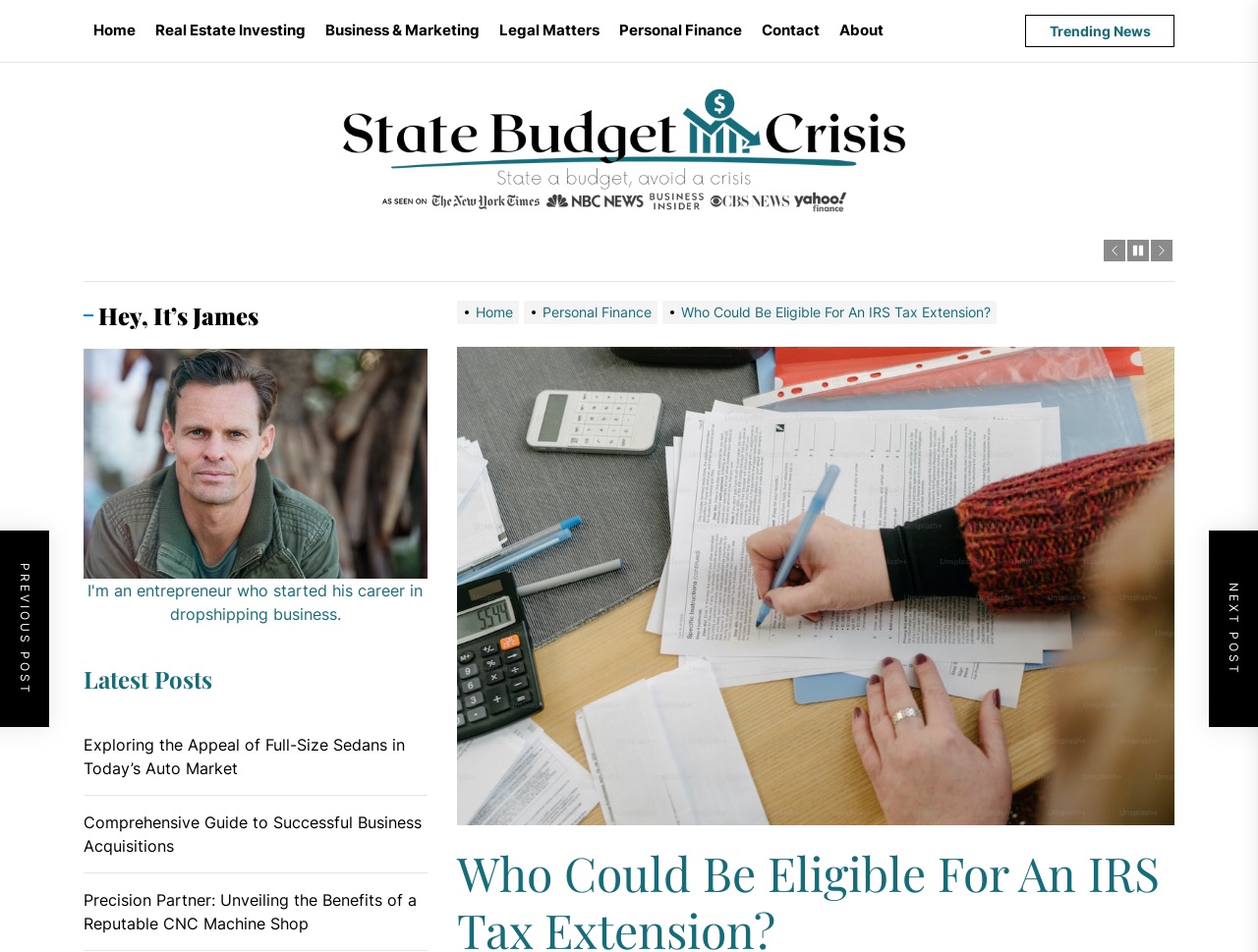Determine the bounding box coordinates of the element's region needed to click to follow the instruction: "Read the 'CATEGORIES' section". Provide these coordinates as four float numbers between 0 and 1, formatted as [left, top, right, bottom].

None